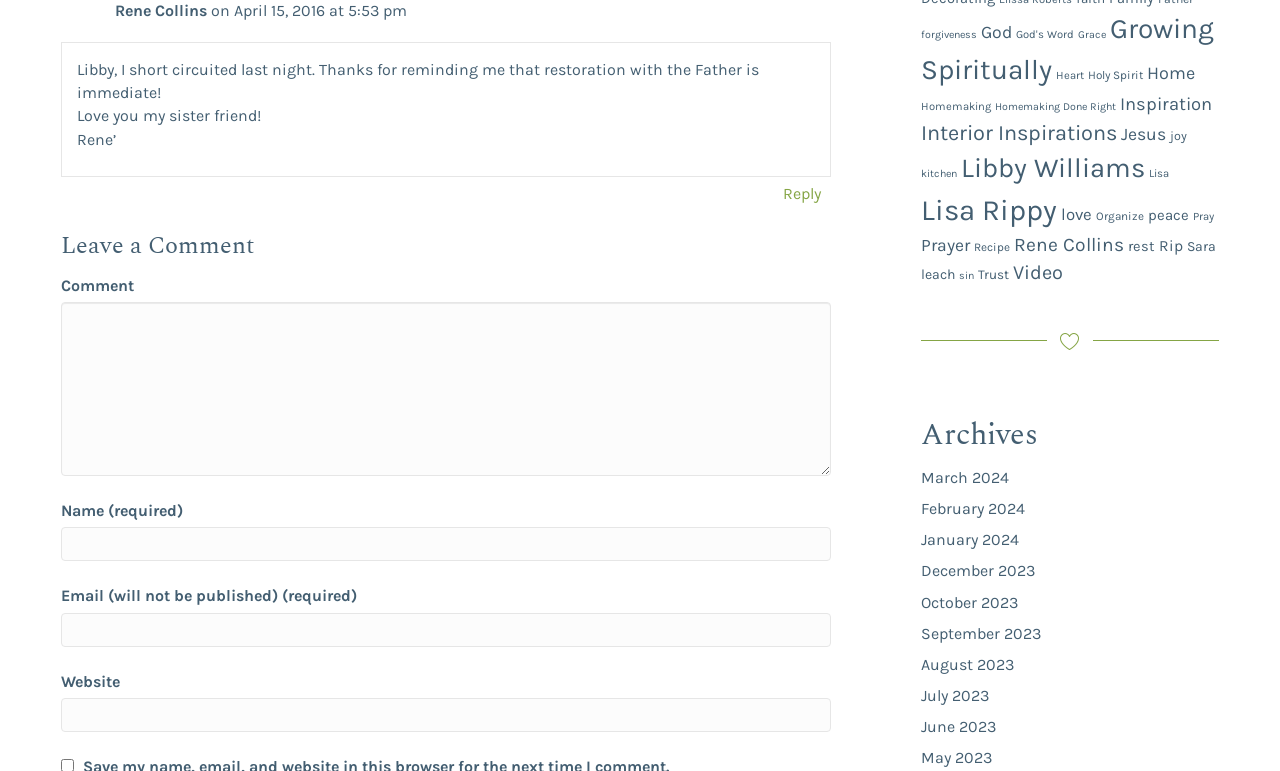Locate the bounding box coordinates of the element that should be clicked to execute the following instruction: "View January 2020".

None